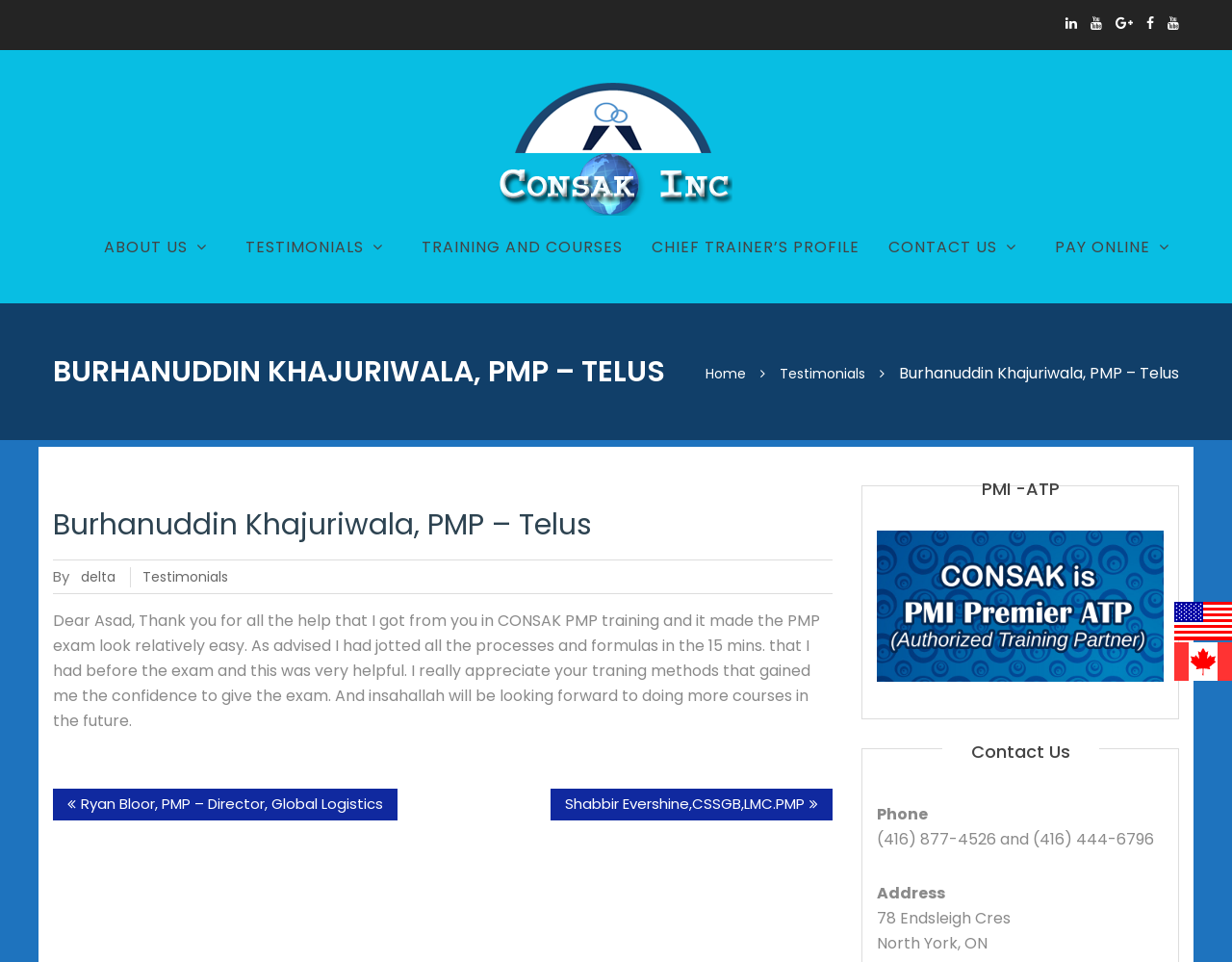Find and generate the main title of the webpage.

BURHANUDDIN KHAJURIWALA, PMP – TELUS